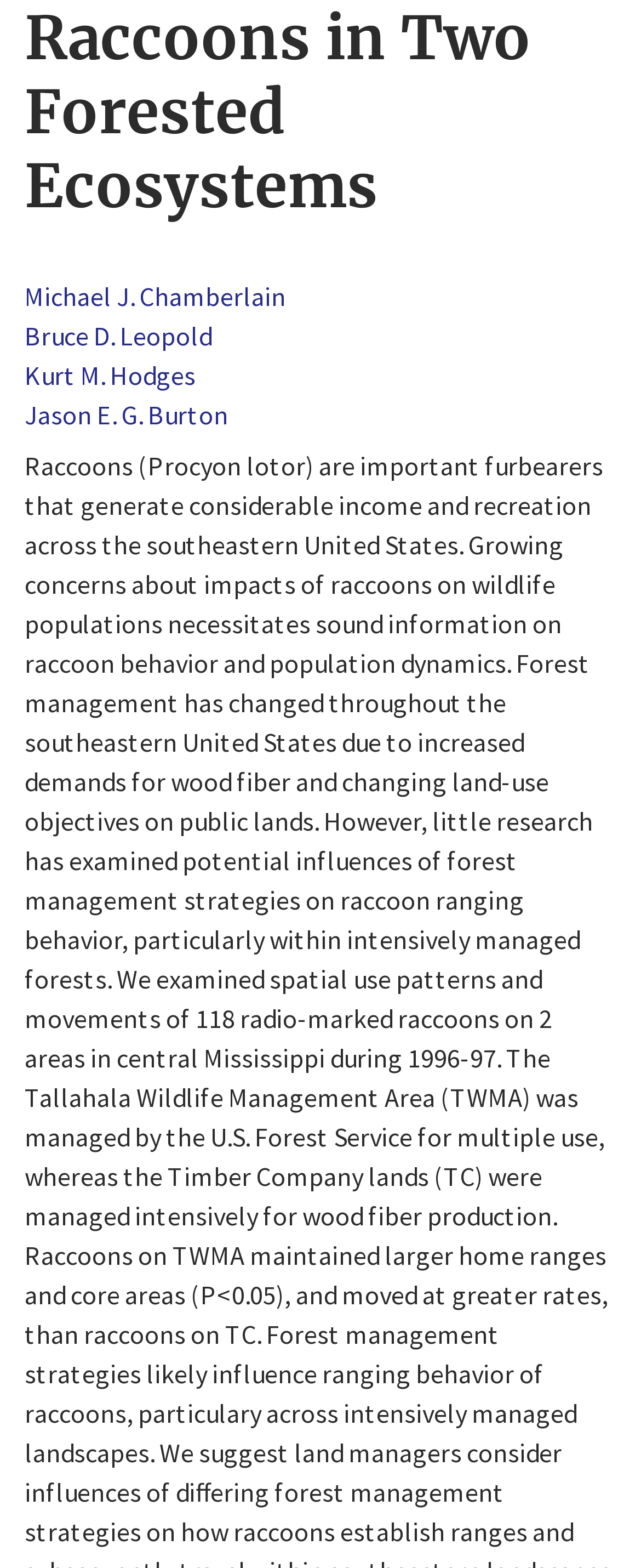Using the provided element description: "Jason E. G. Burton", determine the bounding box coordinates of the corresponding UI element in the screenshot.

[0.038, 0.254, 0.356, 0.275]